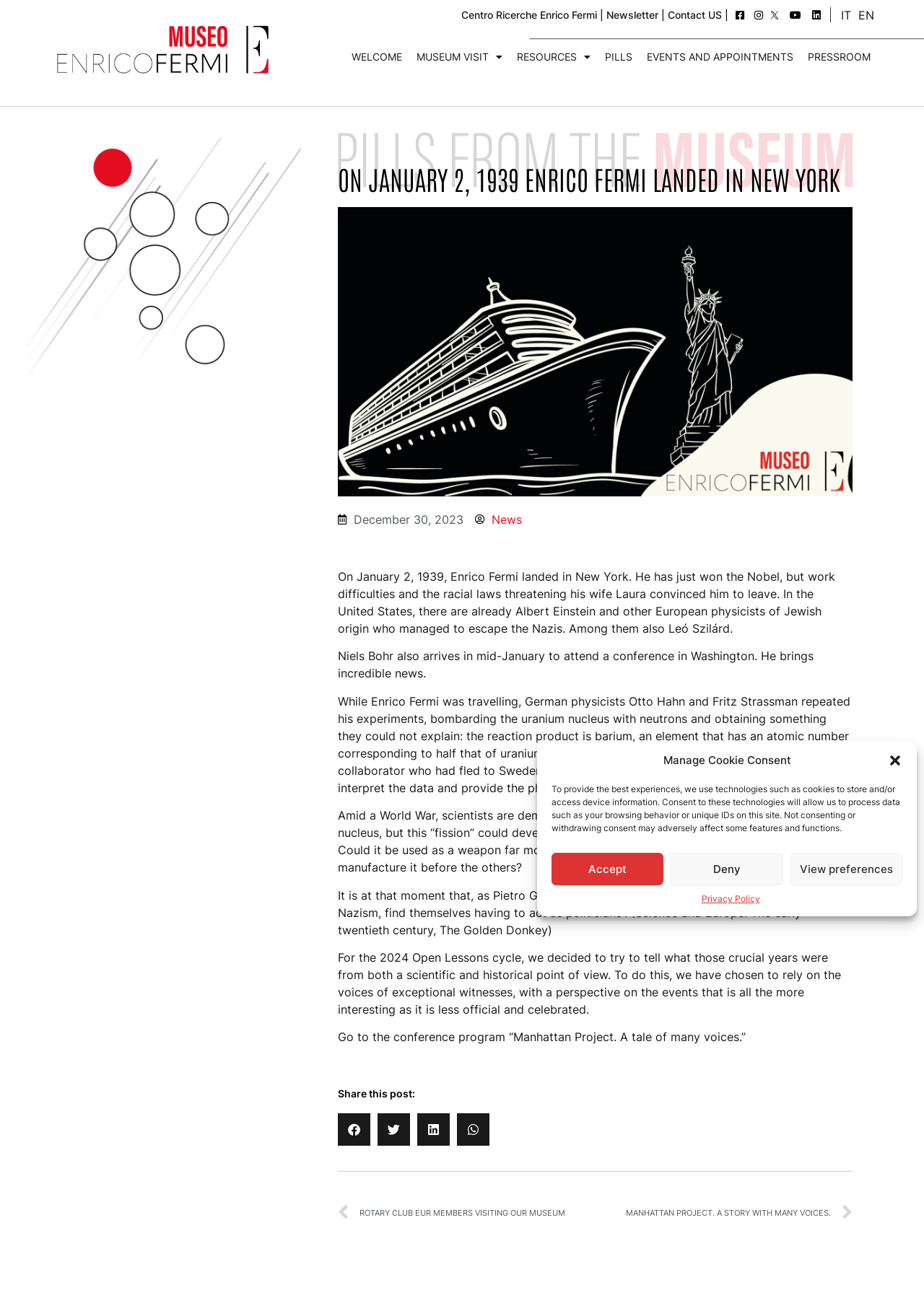Determine the bounding box coordinates of the clickable area required to perform the following instruction: "Share this post on Facebook". The coordinates should be represented as four float numbers between 0 and 1: [left, top, right, bottom].

[0.366, 0.846, 0.401, 0.87]